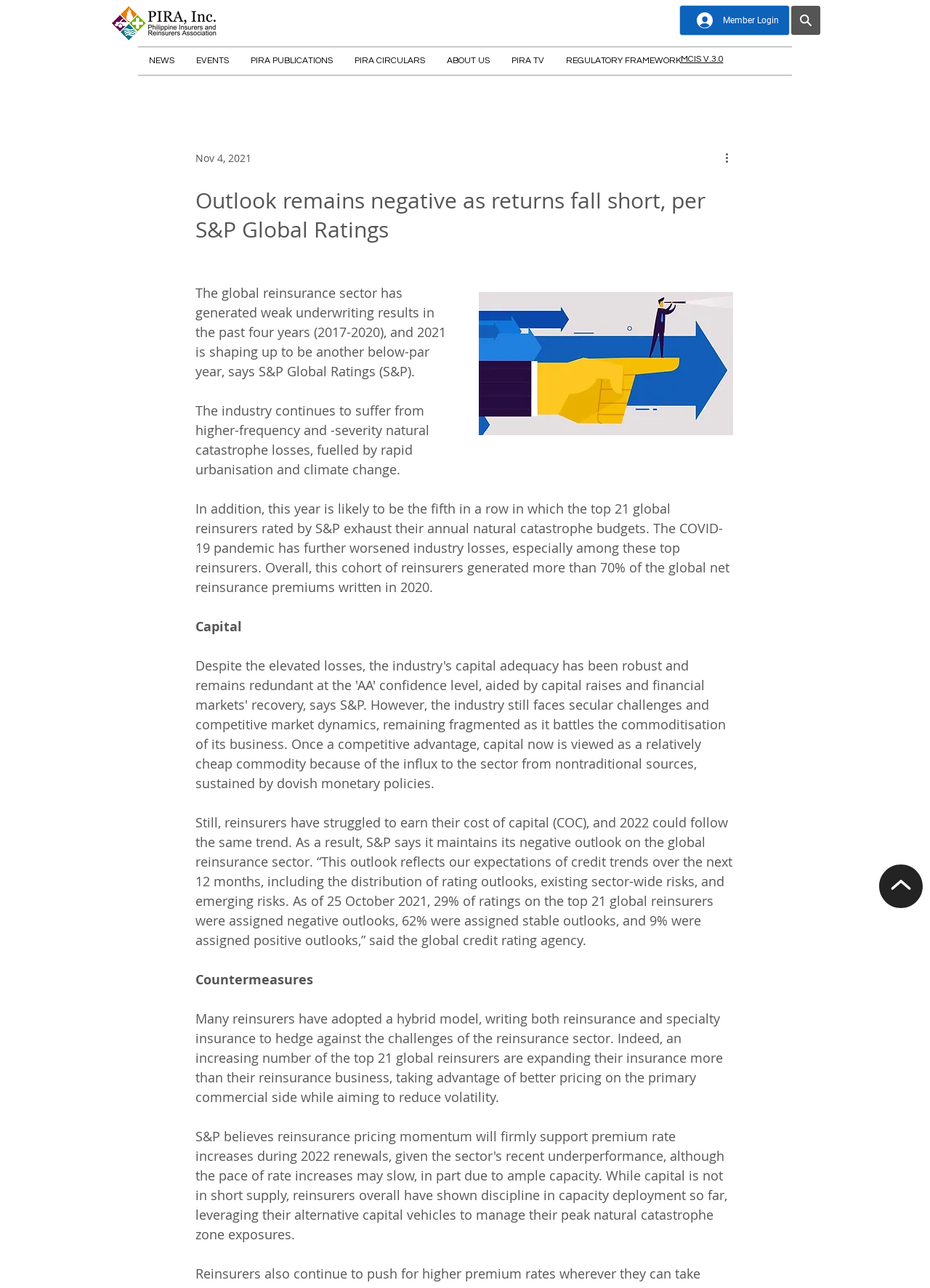Respond to the question below with a single word or phrase: What is the topic of the news article?

Reinsurance sector